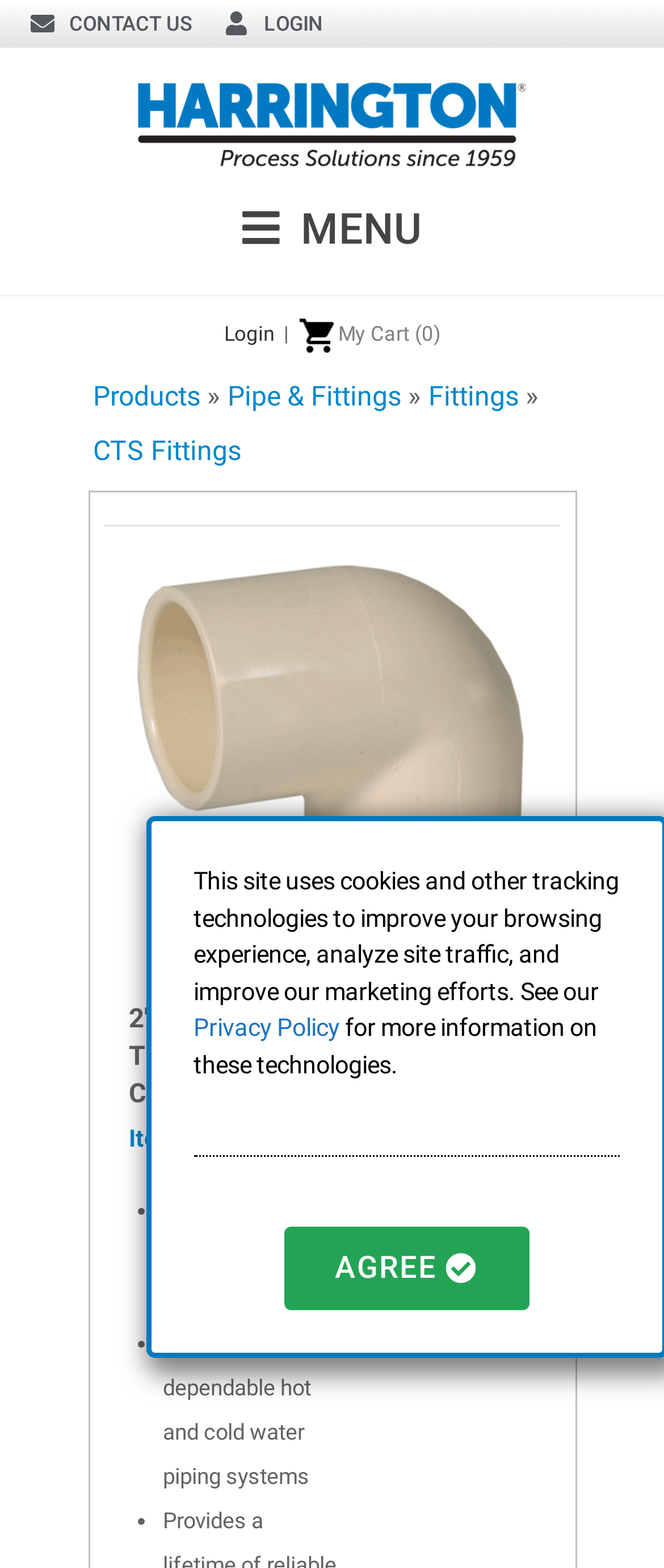Identify the bounding box coordinates of the area that should be clicked in order to complete the given instruction: "visit the second link". The bounding box coordinates should be four float numbers between 0 and 1, i.e., [left, top, right, bottom].

None